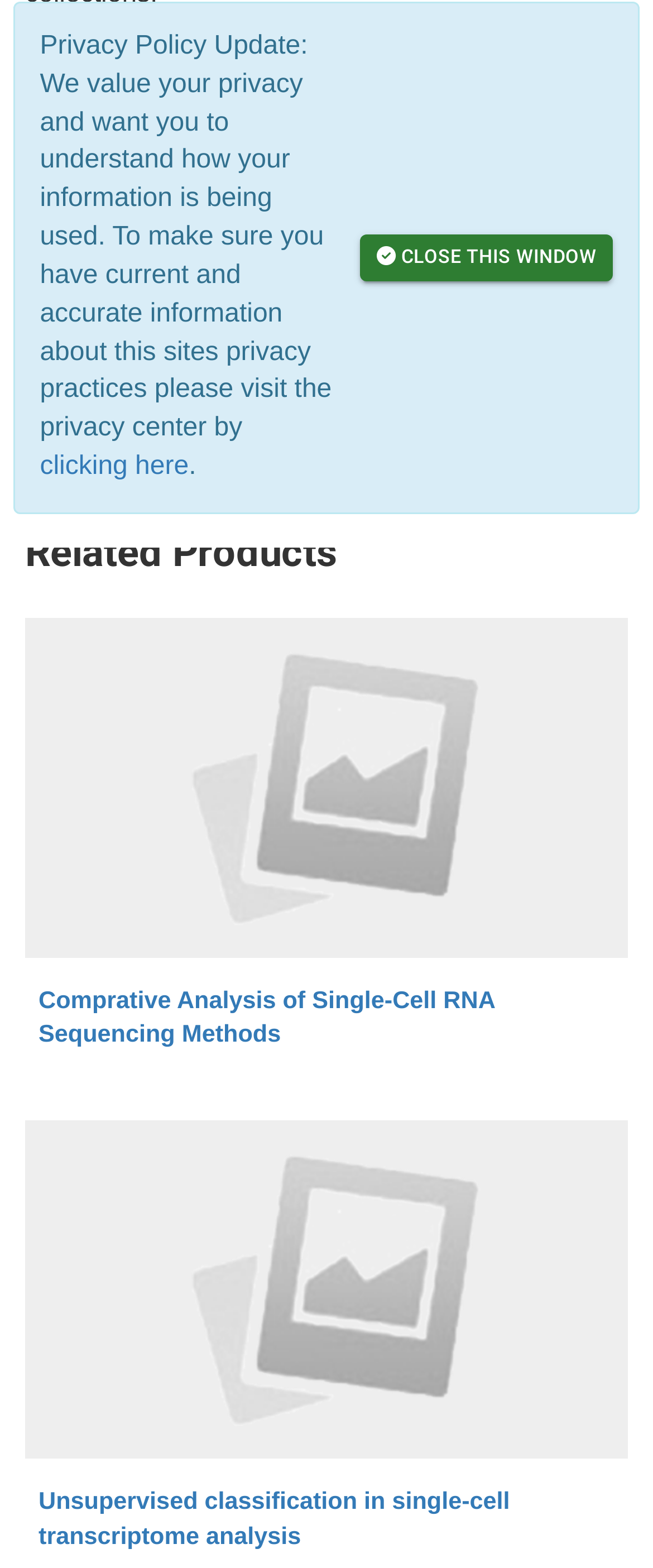Predict the bounding box for the UI component with the following description: "clicking here".

[0.061, 0.289, 0.289, 0.307]